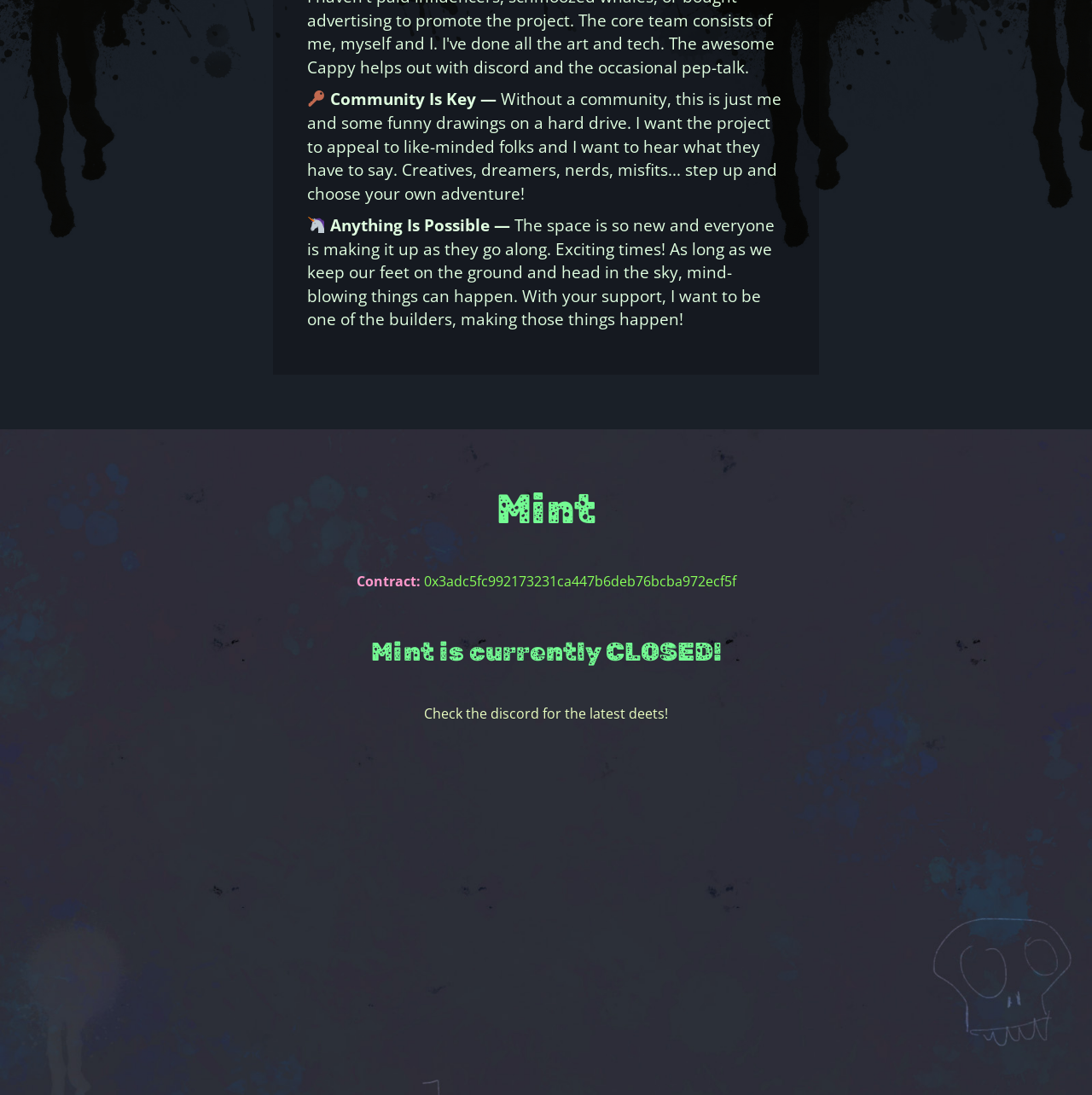What is the current status of Mint?
Examine the image and give a concise answer in one word or a short phrase.

CLOSED